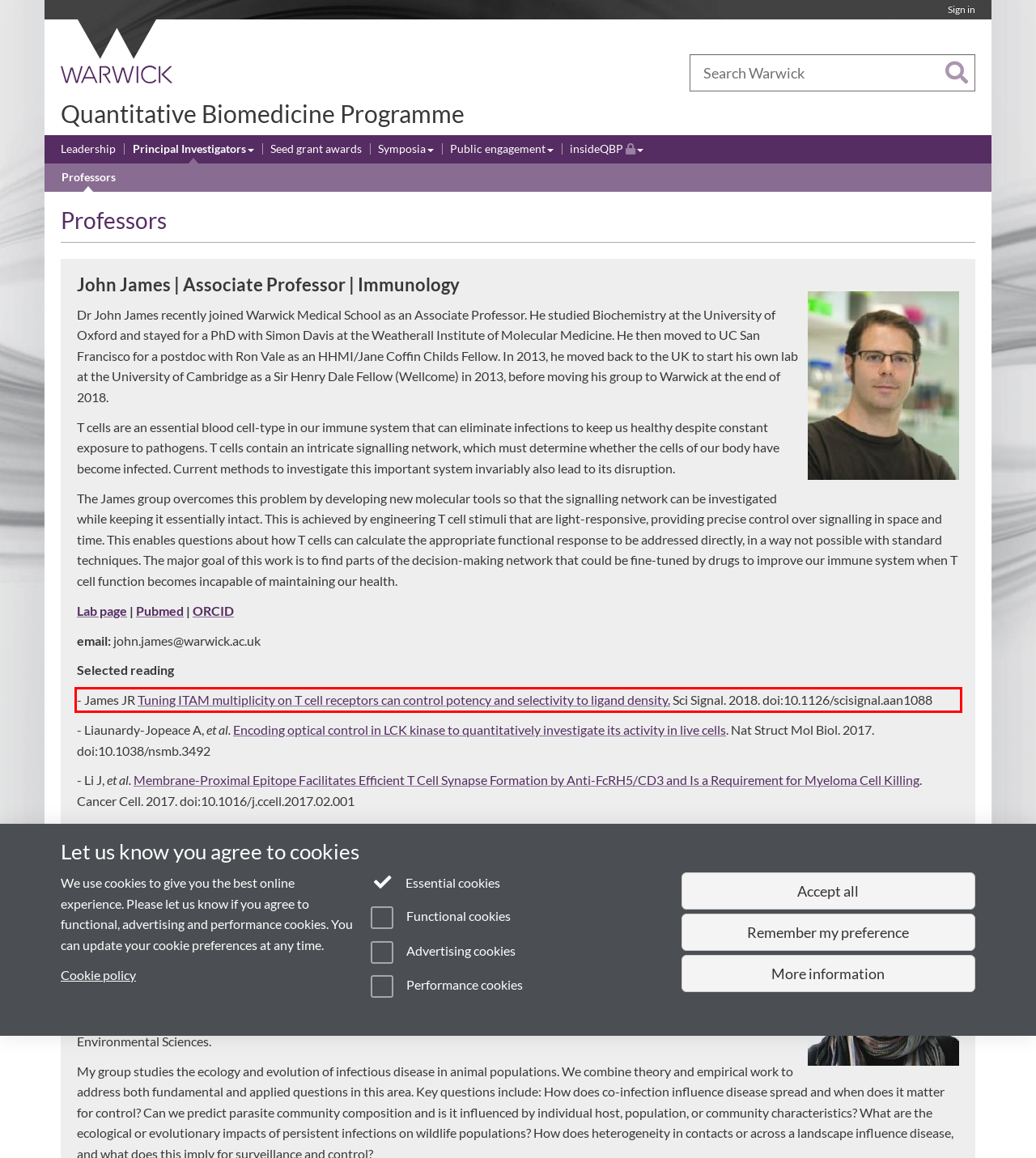Analyze the red bounding box in the provided webpage screenshot and generate the text content contained within.

- James JR Tuning ITAM multiplicity on T cell receptors can control potency and selectivity to ligand density. Sci Signal. 2018. doi:10.1126/scisignal.aan1088